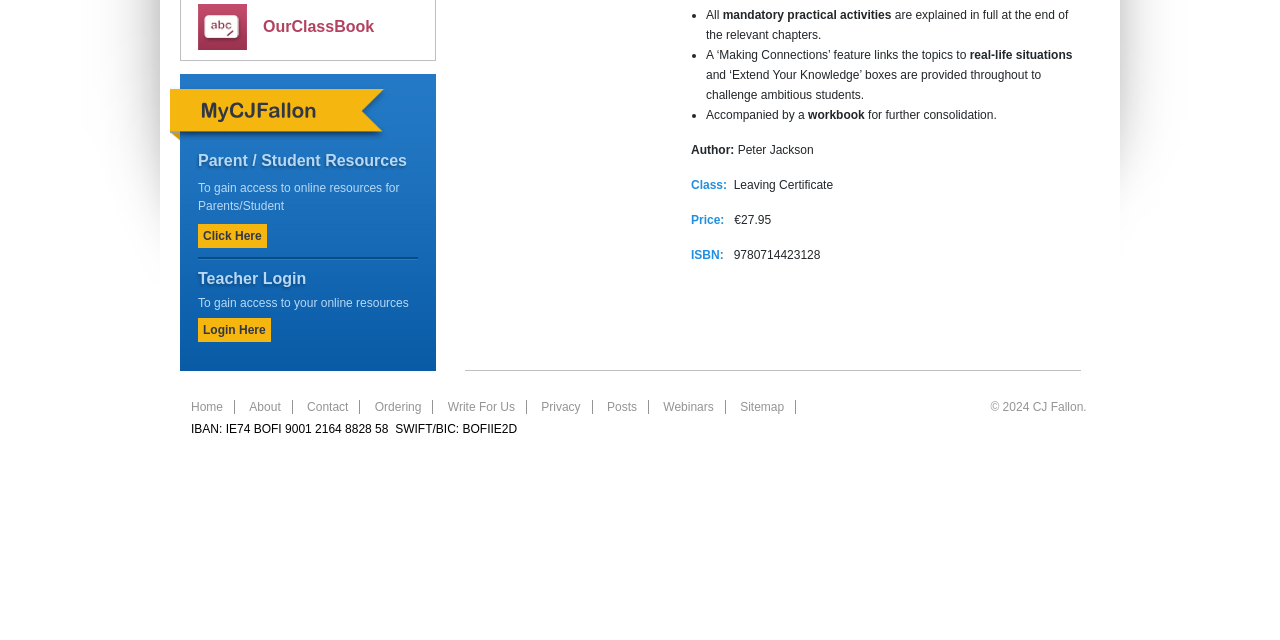Show the bounding box coordinates for the HTML element as described: "Ordering".

[0.284, 0.622, 0.338, 0.65]